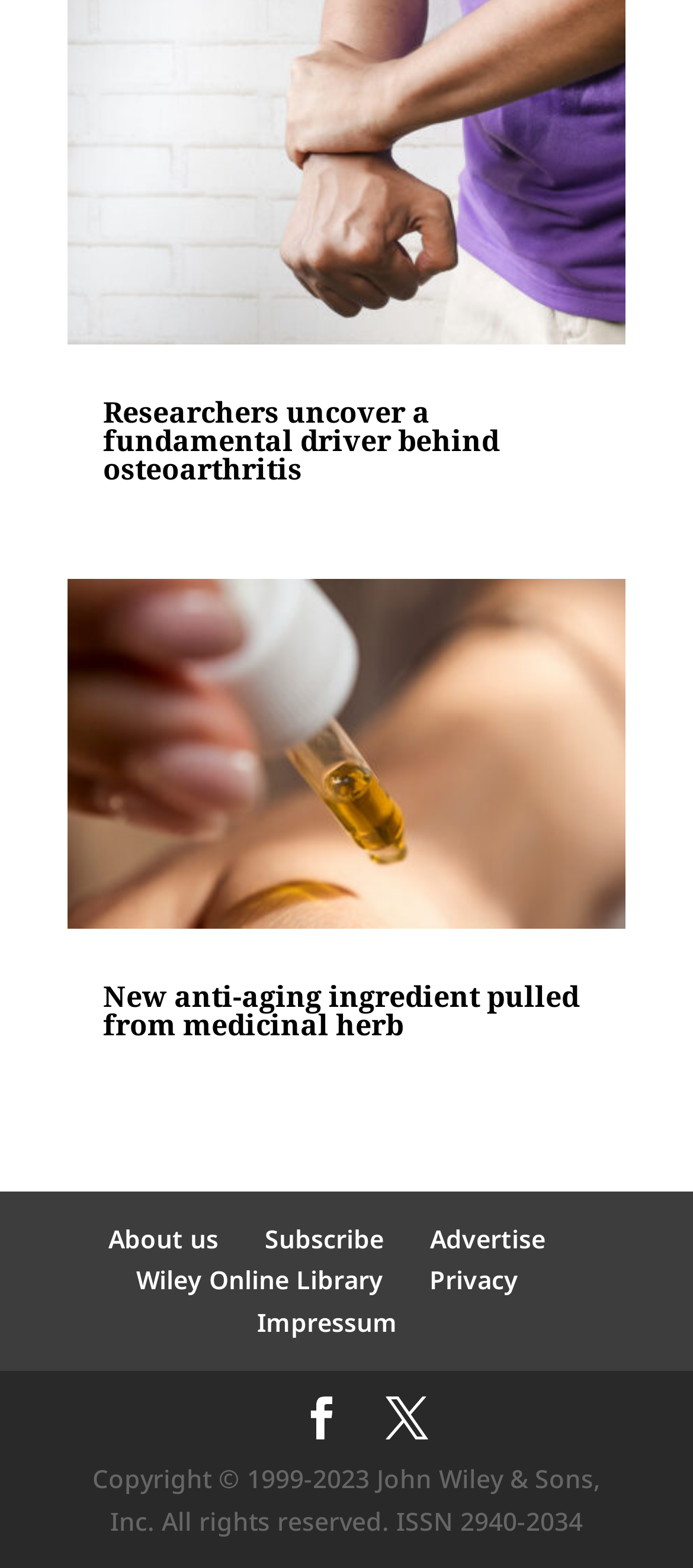Find the bounding box coordinates corresponding to the UI element with the description: "Impressum". The coordinates should be formatted as [left, top, right, bottom], with values as floats between 0 and 1.

[0.371, 0.833, 0.573, 0.854]